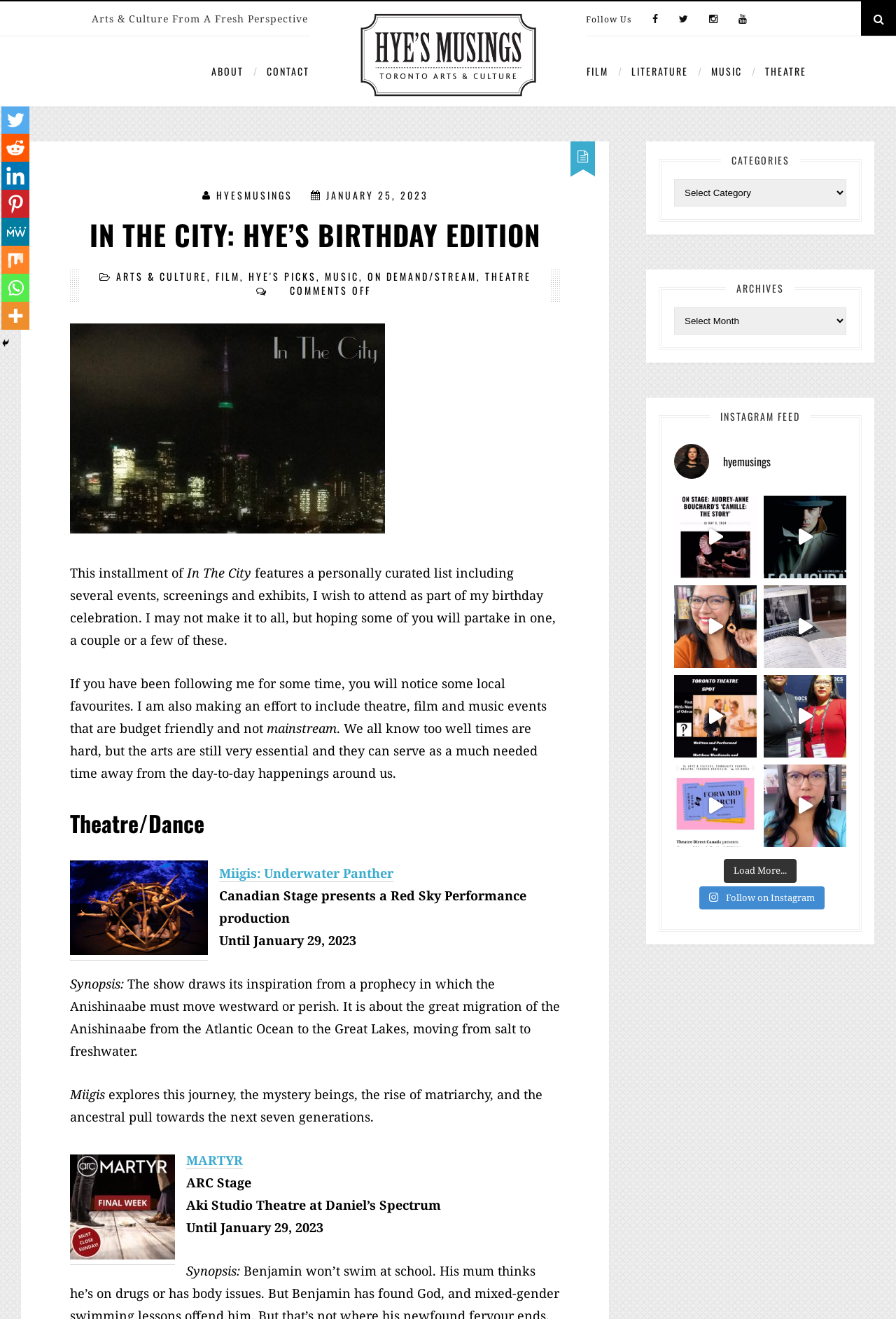Predict the bounding box coordinates of the area that should be clicked to accomplish the following instruction: "Read the article about Miigis: Underwater Panther". The bounding box coordinates should consist of four float numbers between 0 and 1, i.e., [left, top, right, bottom].

[0.245, 0.656, 0.439, 0.669]